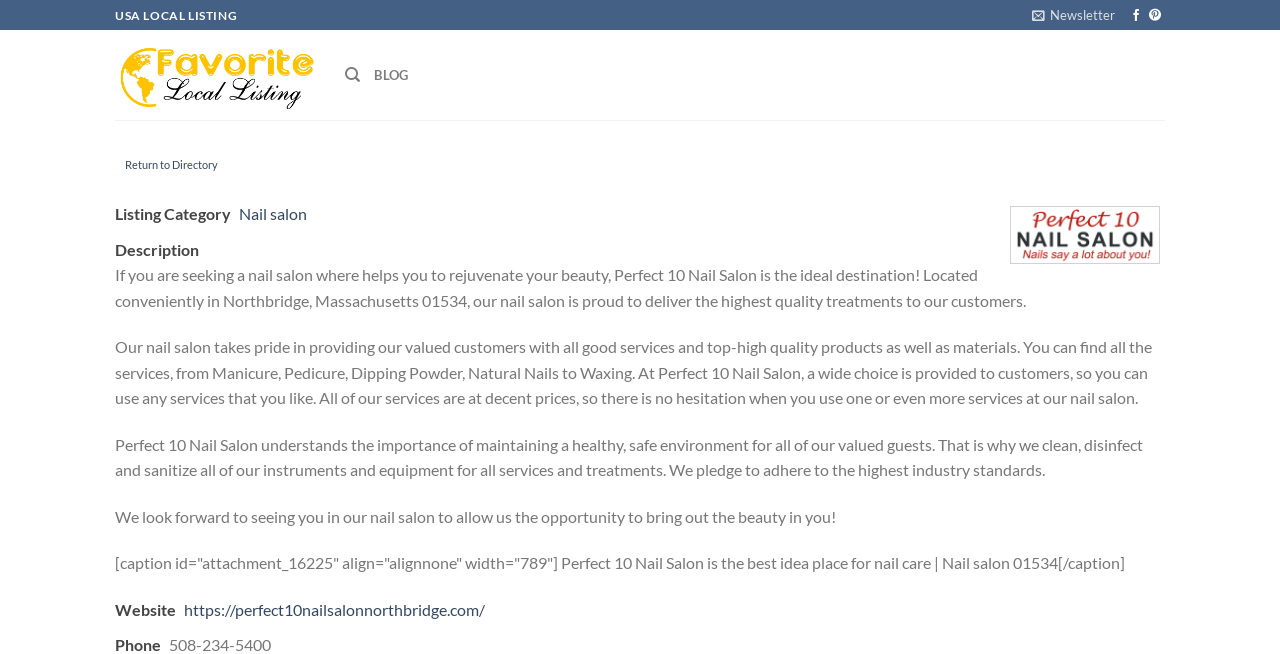Please answer the following question using a single word or phrase: 
What is the location of the nail salon?

Northbridge, Massachusetts 01534